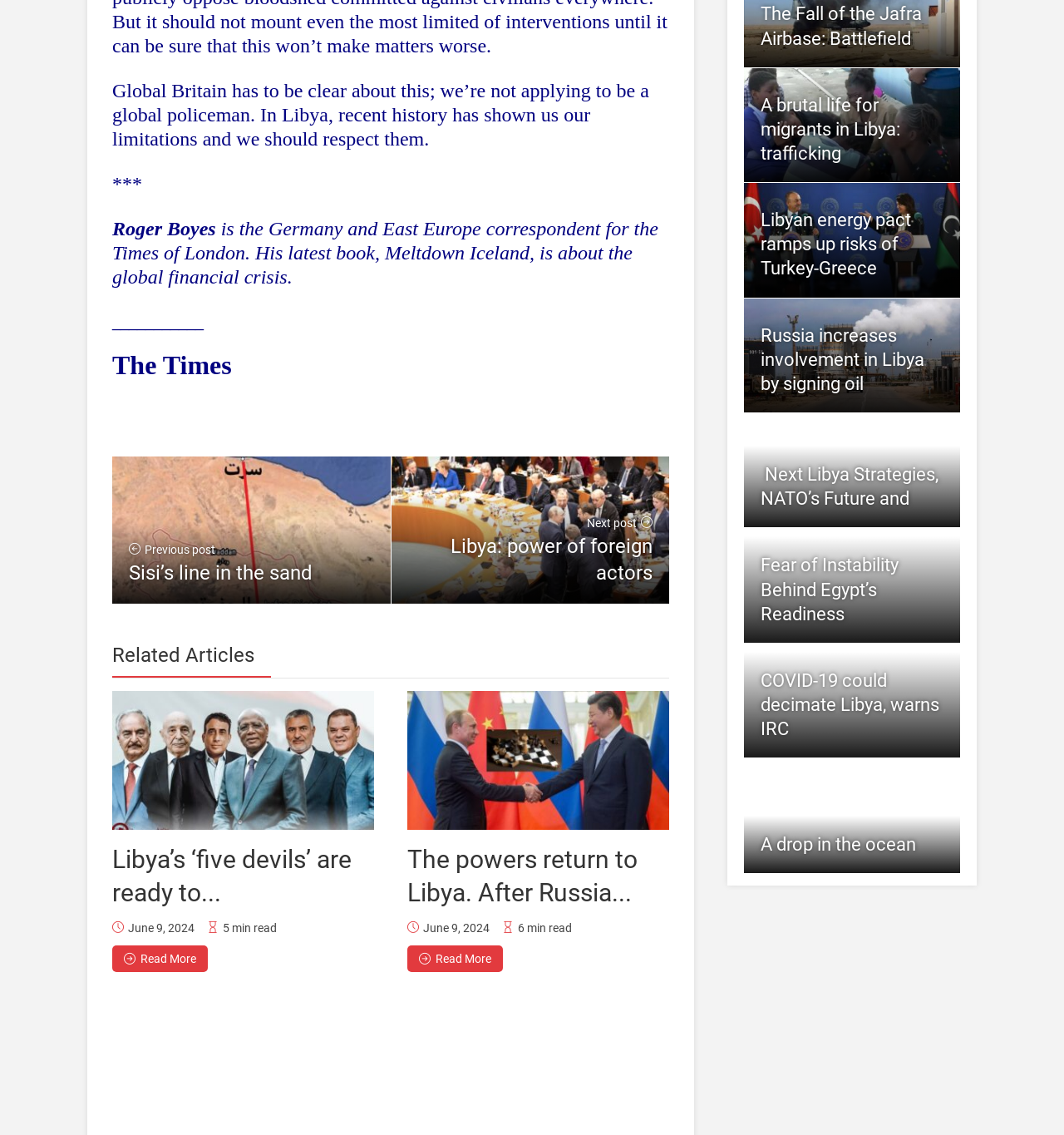Can you give a comprehensive explanation to the question given the content of the image?
How many minutes does it take to read the second related article?

The second related article has a '6 min read' label, indicating that it takes 6 minutes to read.